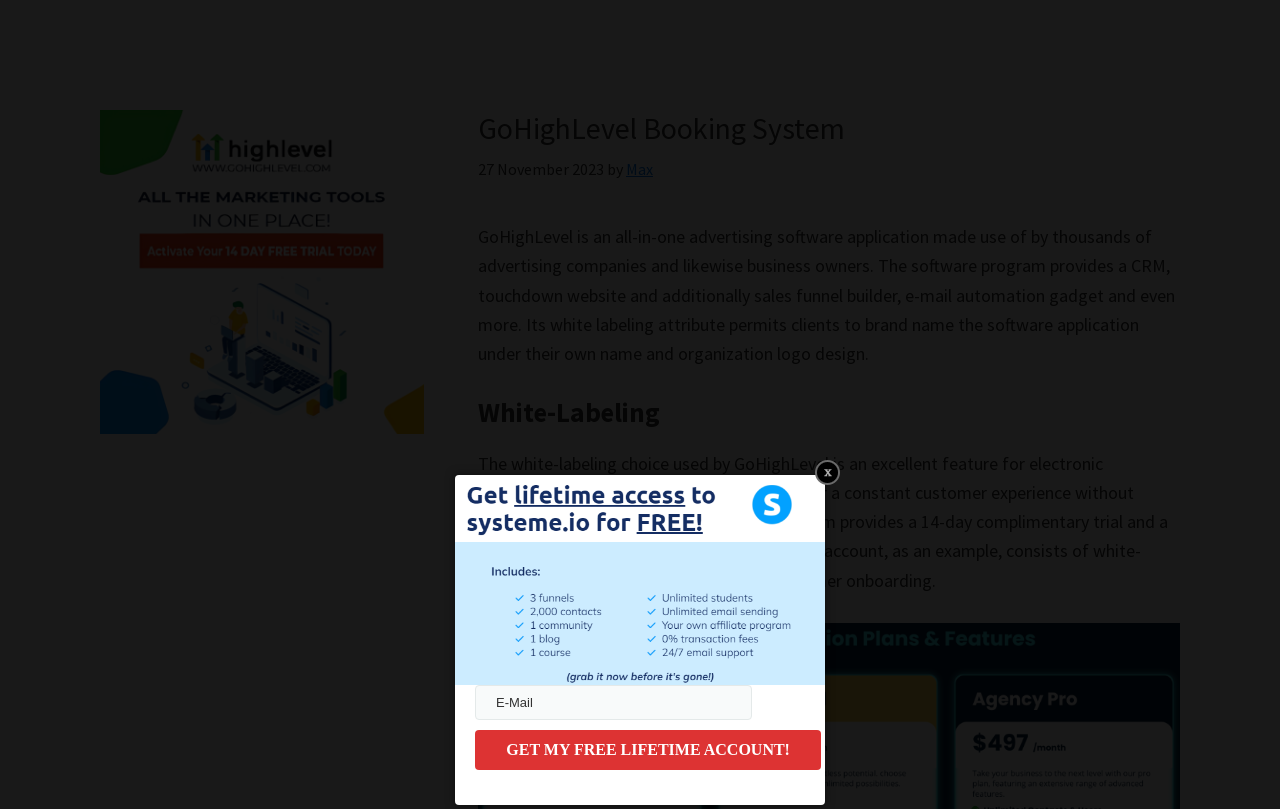Can you identify and provide the main heading of the webpage?

GoHighLevel Booking System